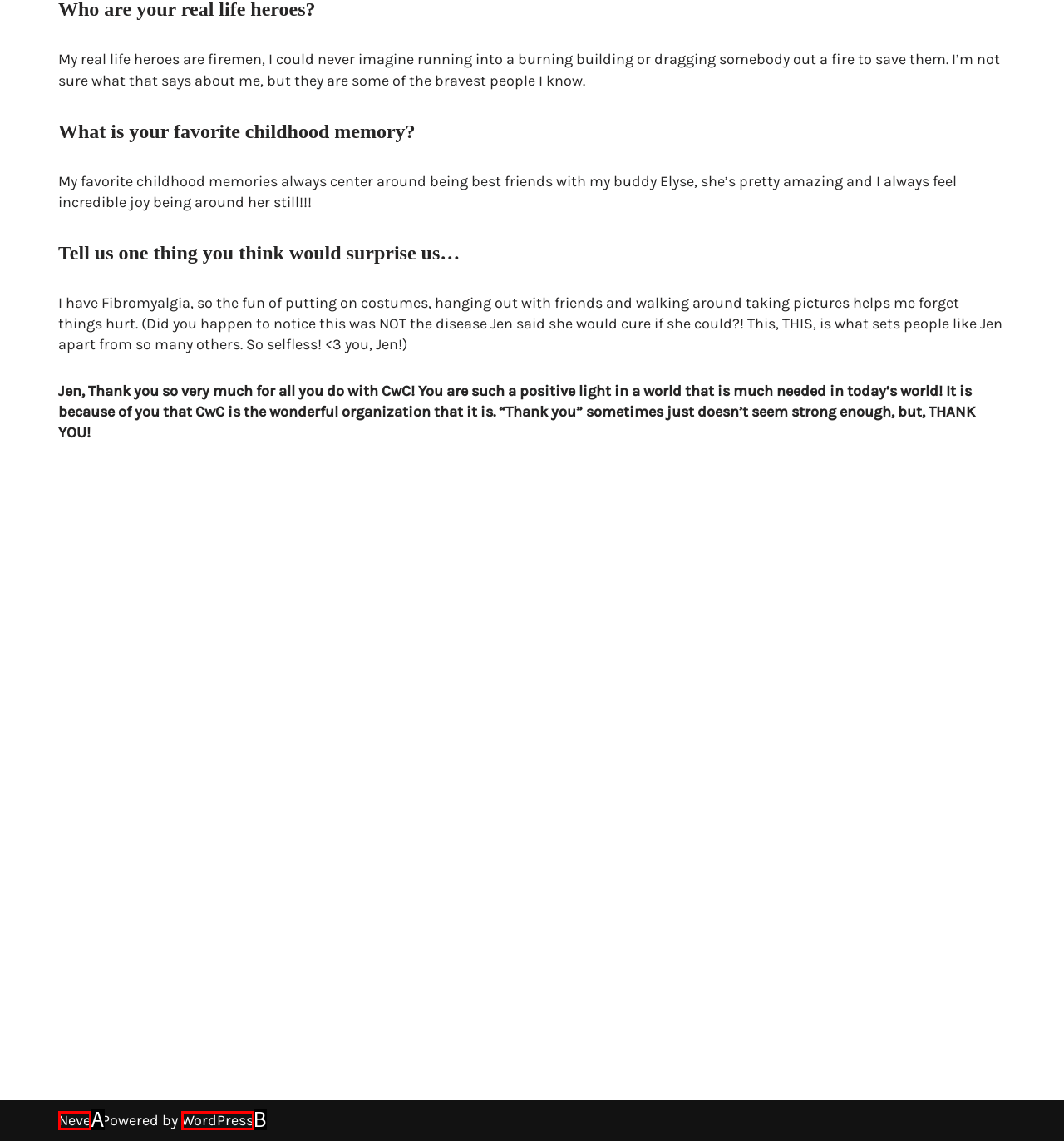Identify the matching UI element based on the description: WordPress
Reply with the letter from the available choices.

B